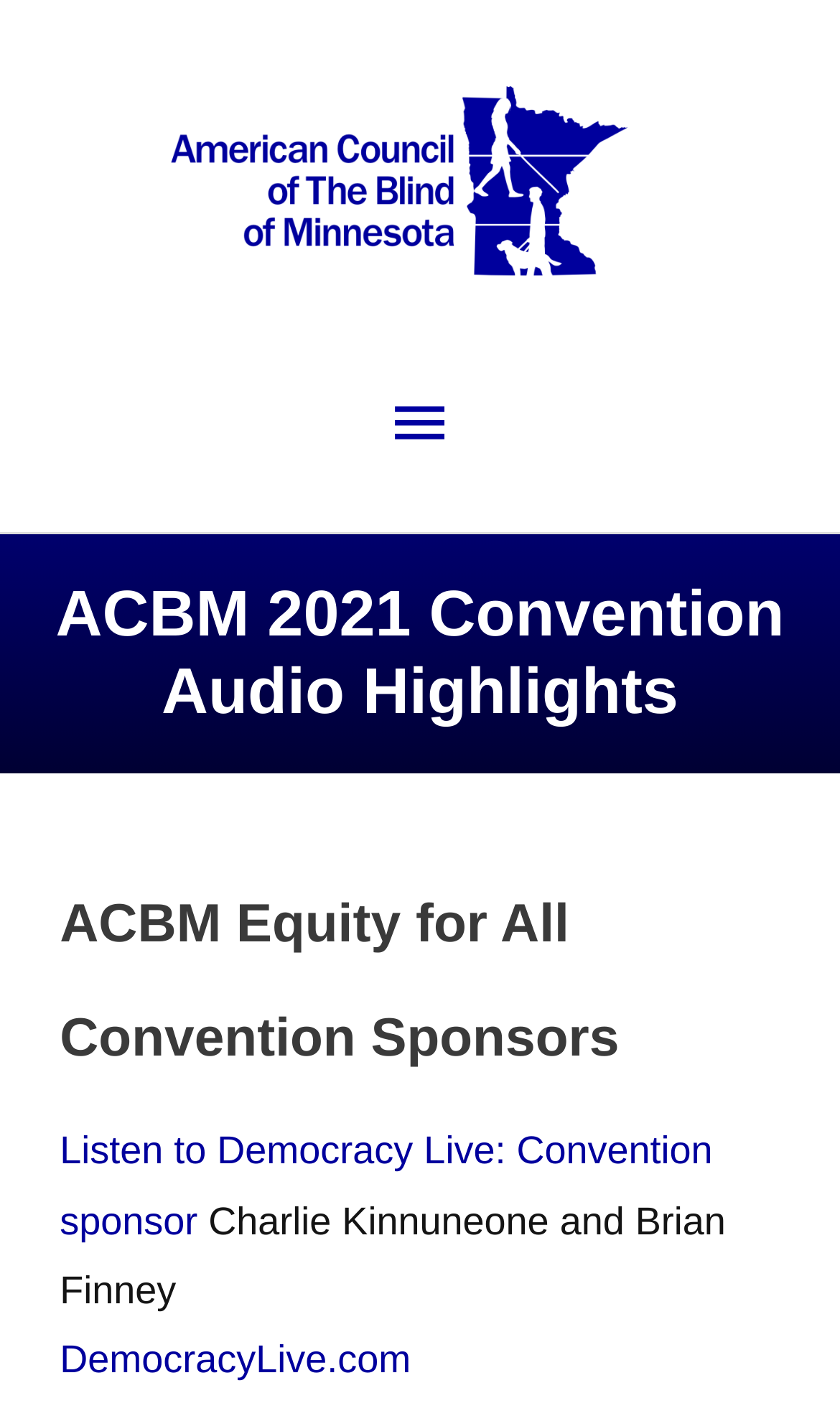Please find the bounding box for the UI component described as follows: "Main Menu".

[0.421, 0.252, 0.579, 0.35]